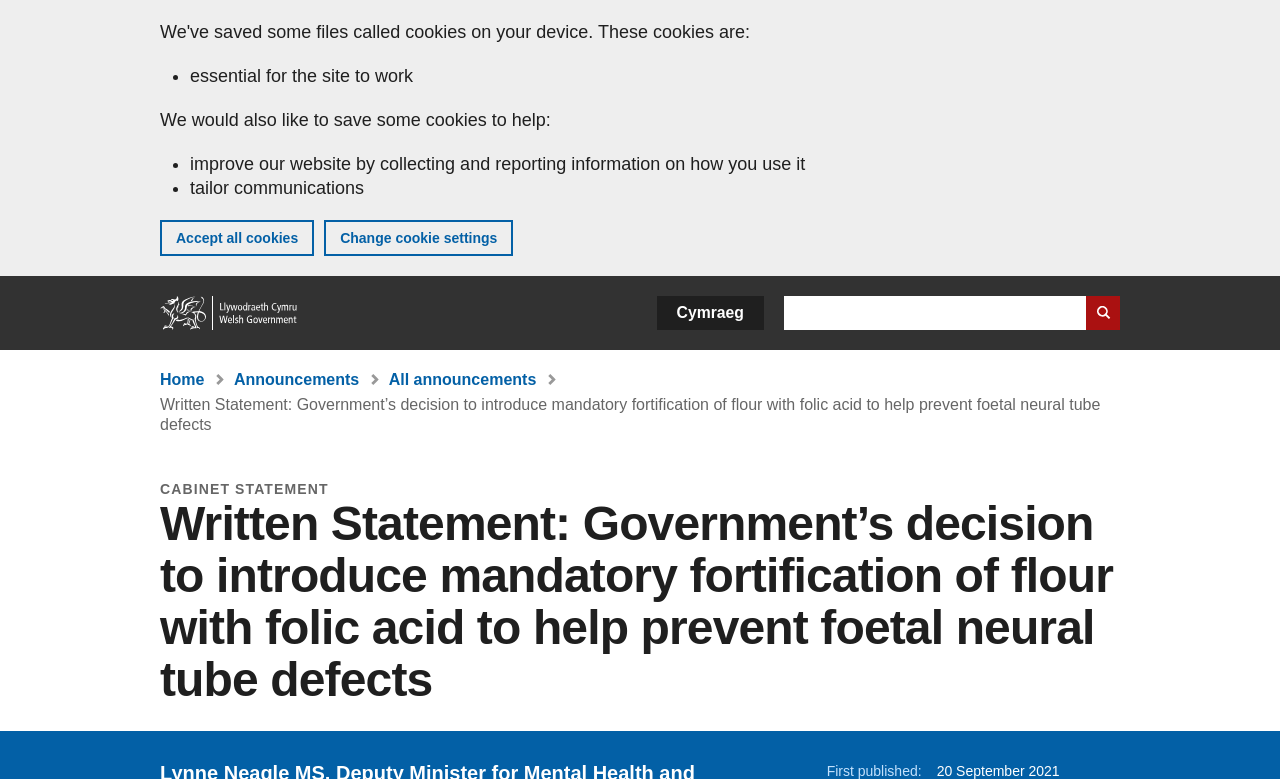Given the element description: "Home", predict the bounding box coordinates of the UI element it refers to, using four float numbers between 0 and 1, i.e., [left, top, right, bottom].

[0.125, 0.38, 0.234, 0.424]